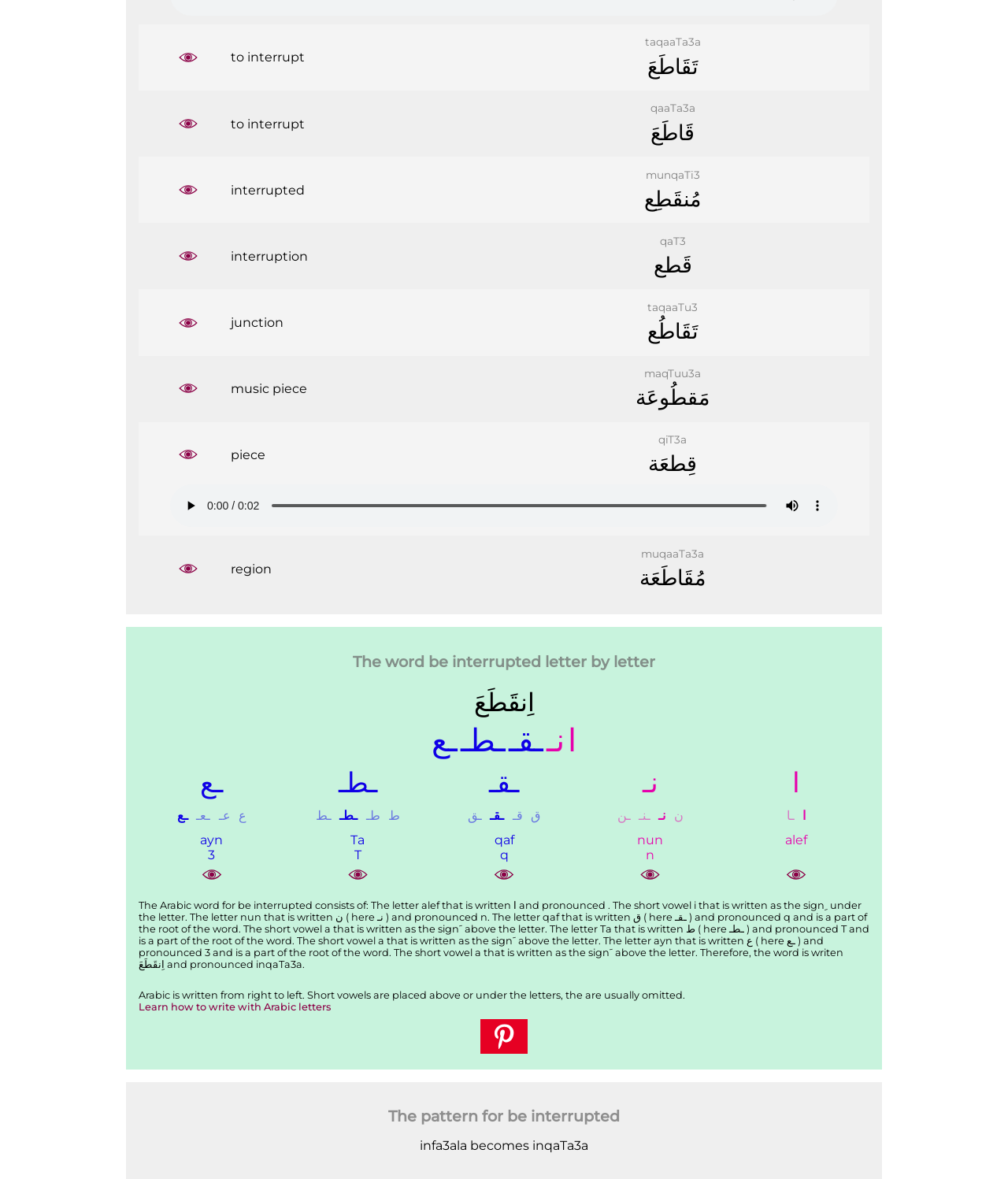Determine the bounding box coordinates of the section to be clicked to follow the instruction: "share by pinterest". The coordinates should be given as four float numbers between 0 and 1, formatted as [left, top, right, bottom].

[0.477, 0.864, 0.523, 0.893]